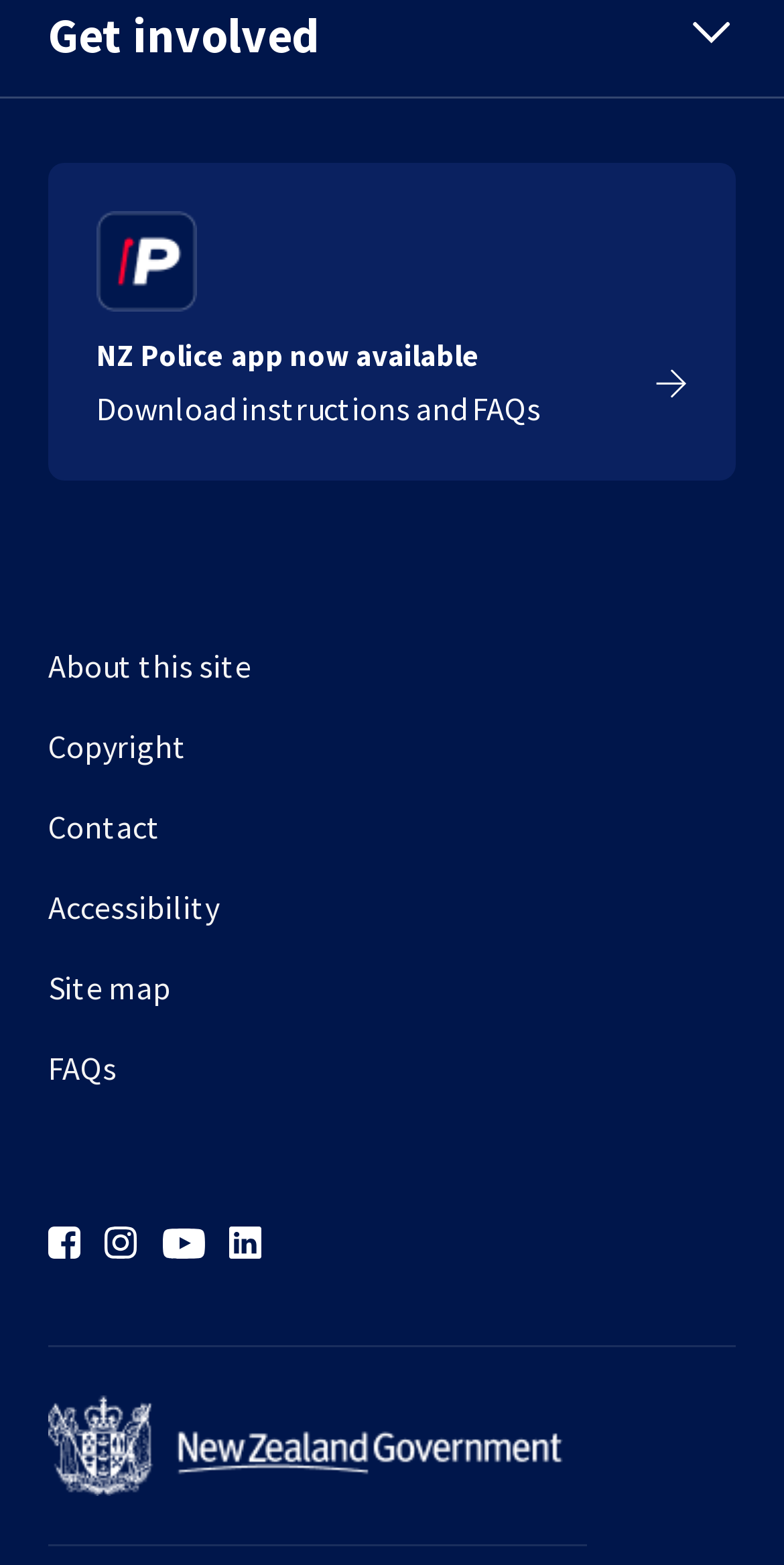Please find the bounding box coordinates of the element that must be clicked to perform the given instruction: "View the site map". The coordinates should be four float numbers from 0 to 1, i.e., [left, top, right, bottom].

[0.062, 0.615, 0.938, 0.667]